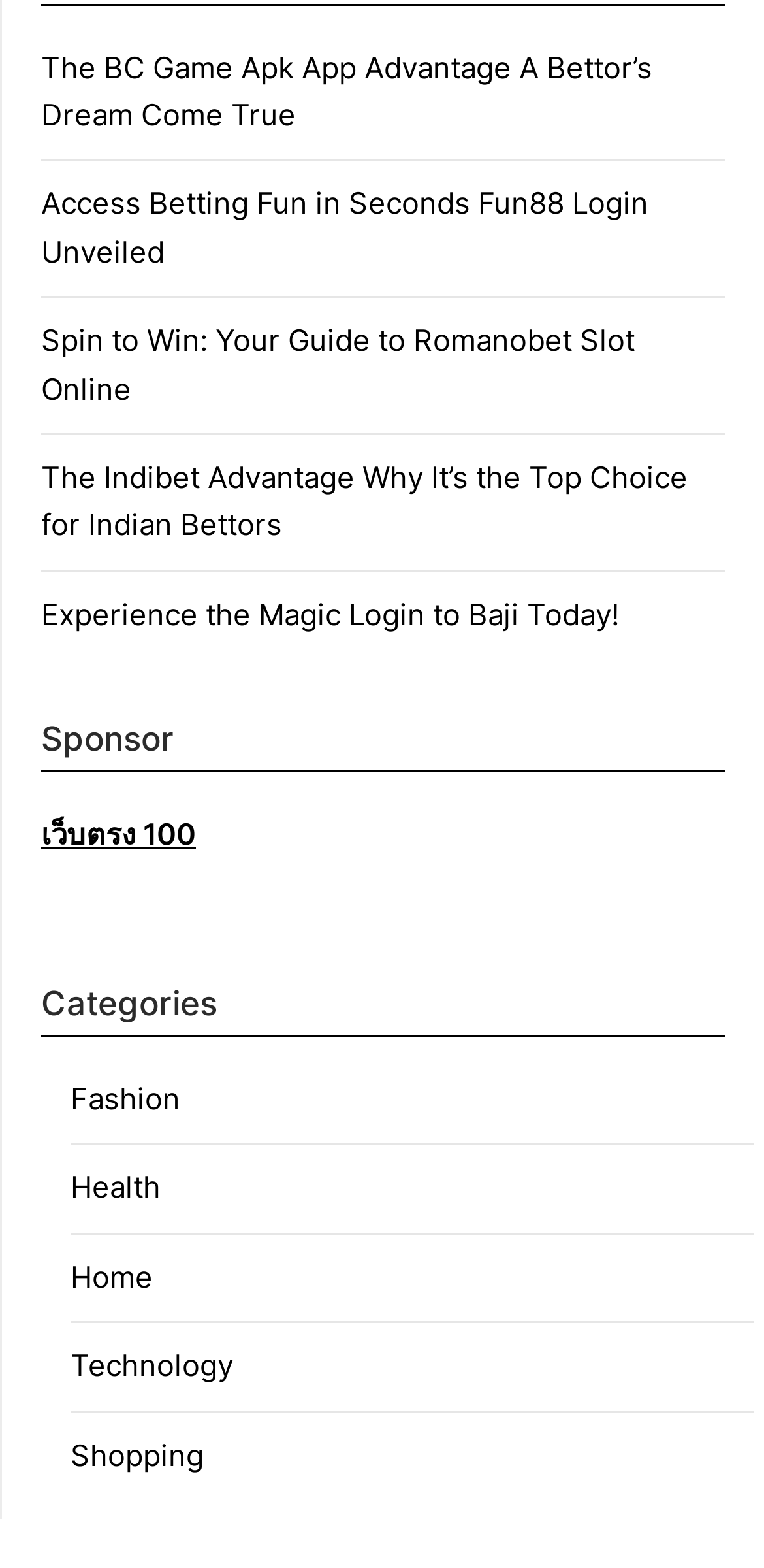What is the first link on the webpage?
Answer briefly with a single word or phrase based on the image.

The BC Game Apk App